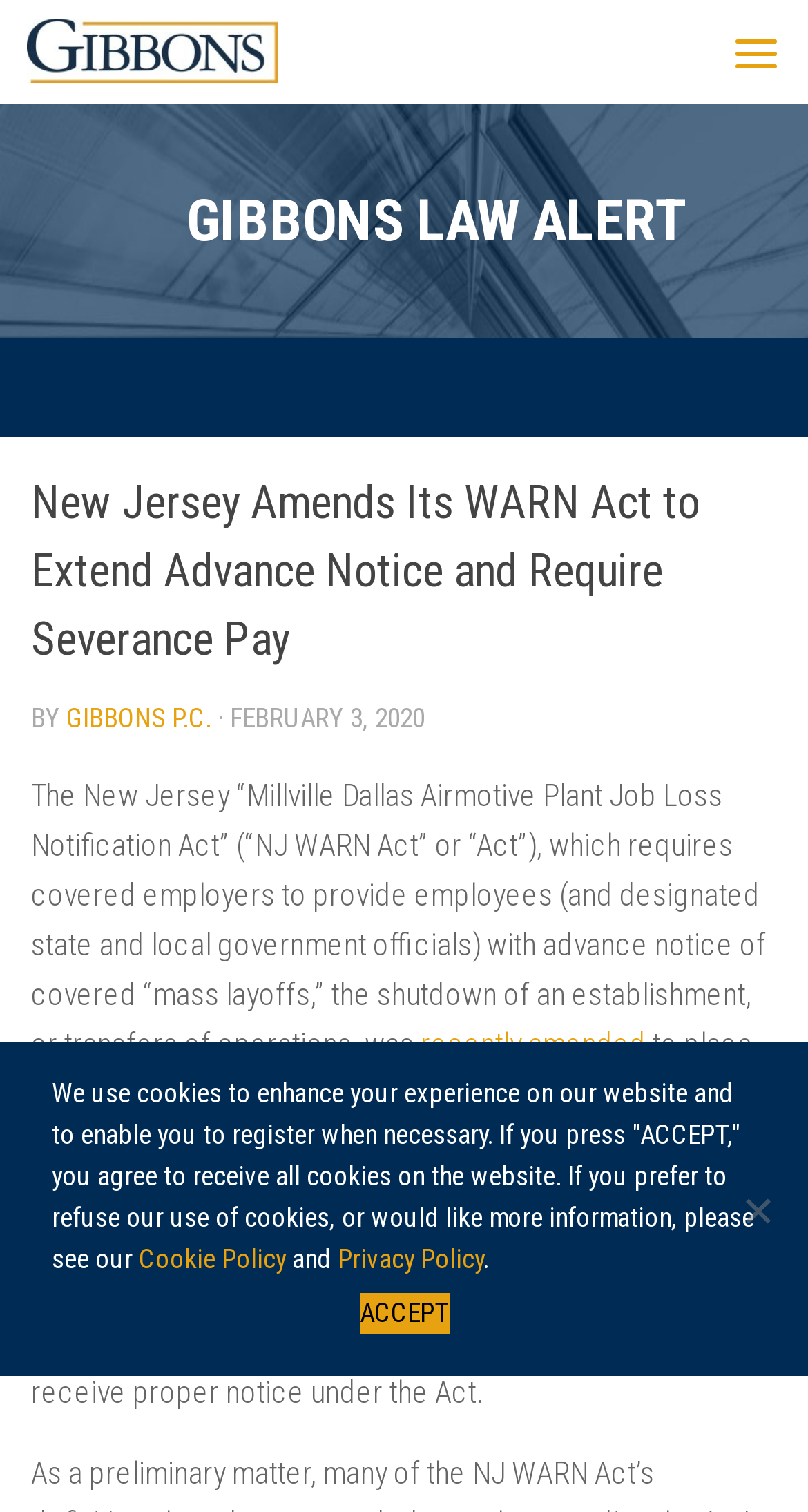How many days' notice must employers provide to affected employees?
Using the image as a reference, give a one-word or short phrase answer.

90 days